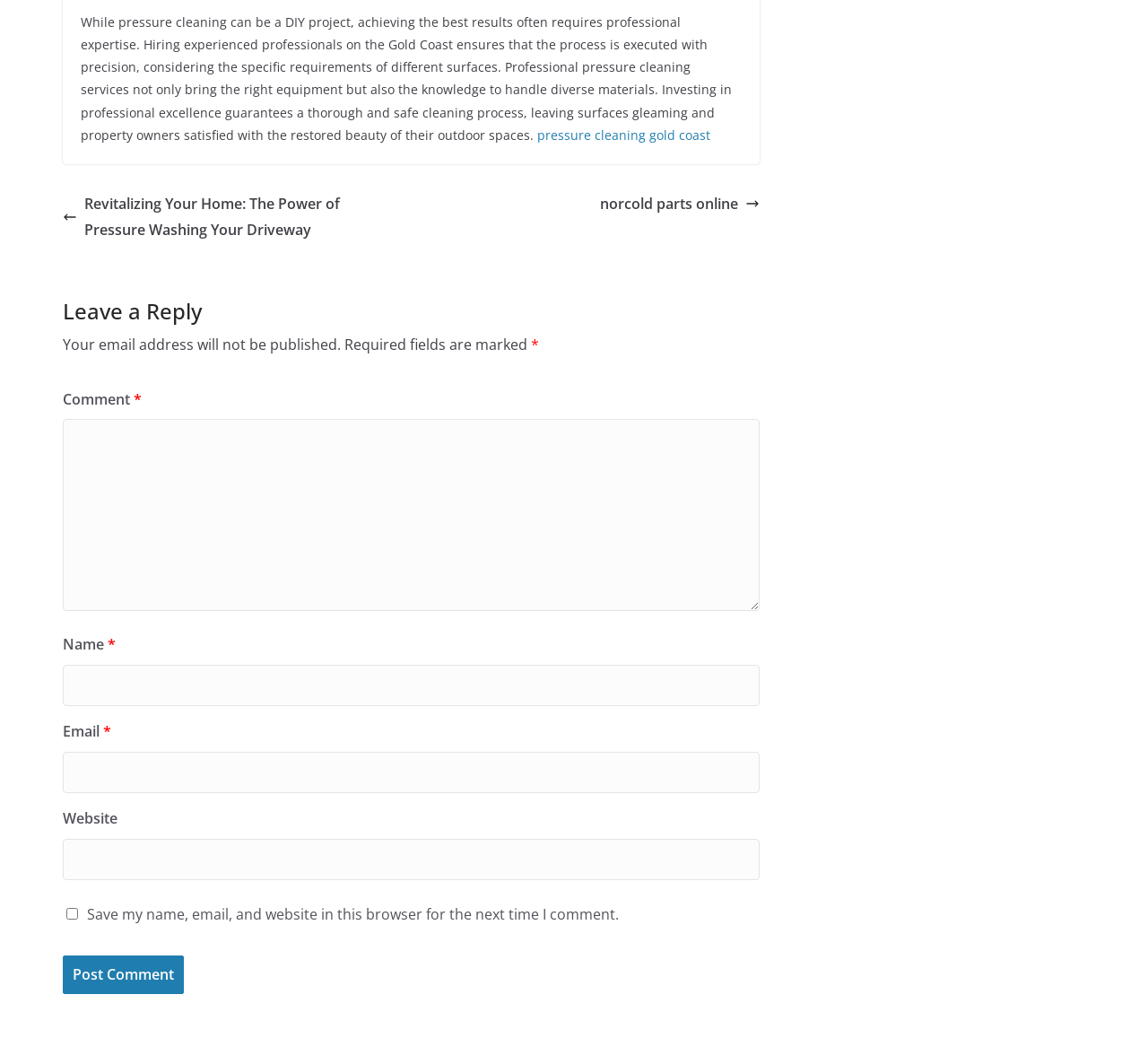What is the purpose of the link 'pressure cleaning gold coast'?
Craft a detailed and extensive response to the question.

The purpose of the link 'pressure cleaning gold coast' is to provide more information or resources related to pressure cleaning services on the Gold Coast, as it is likely a link to a webpage or website that offers such services.